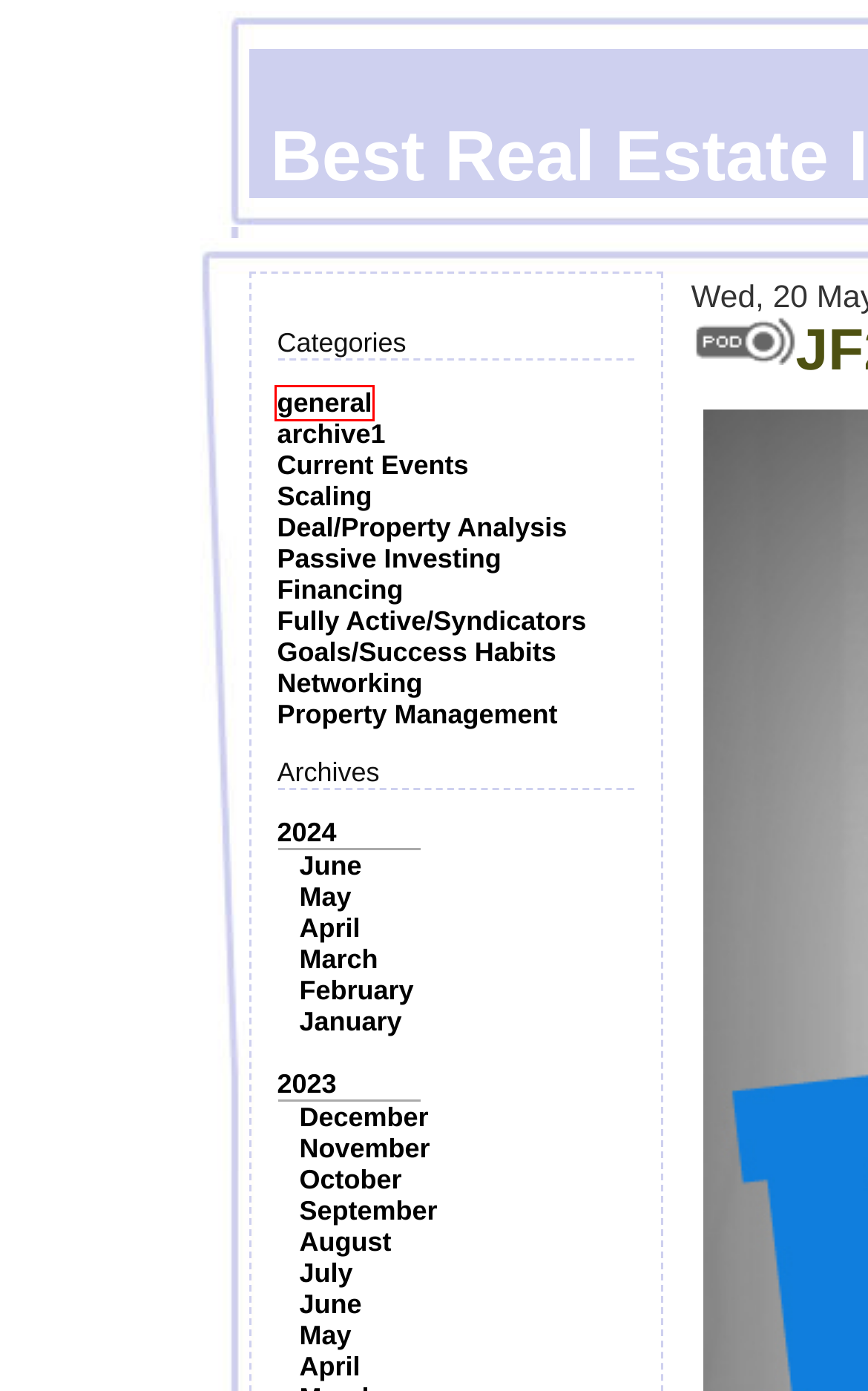Analyze the screenshot of a webpage that features a red rectangle bounding box. Pick the webpage description that best matches the new webpage you would see after clicking on the element within the red bounding box. Here are the candidates:
A. Best Real Estate Investing Advice Ever (Property Management)
B. Best Real Estate Investing Advice Ever (Networking)
C. Best Real Estate Investing Advice Ever (archive1)
D. Best Real Estate Investing Advice Ever (general)
E. Best Real Estate Investing Advice Ever (Passive Investing)
F. Best Real Estate Investing Advice Ever (Scaling)
G. Best Real Estate Investing Advice Ever
H. Best Real Estate Investing Advice Ever (Financing)

D